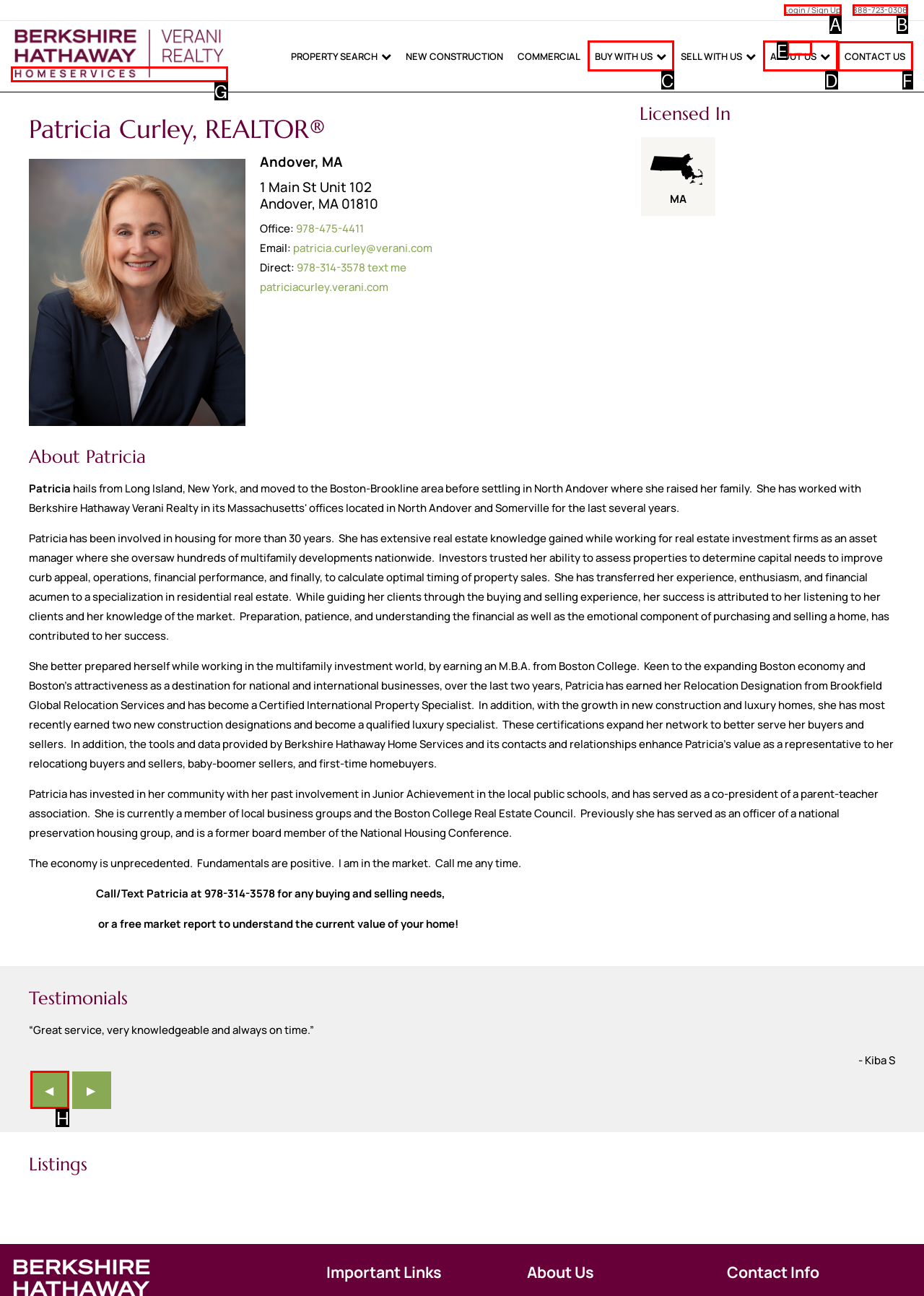Which HTML element among the options matches this description: Login / Sign Up? Answer with the letter representing your choice.

A